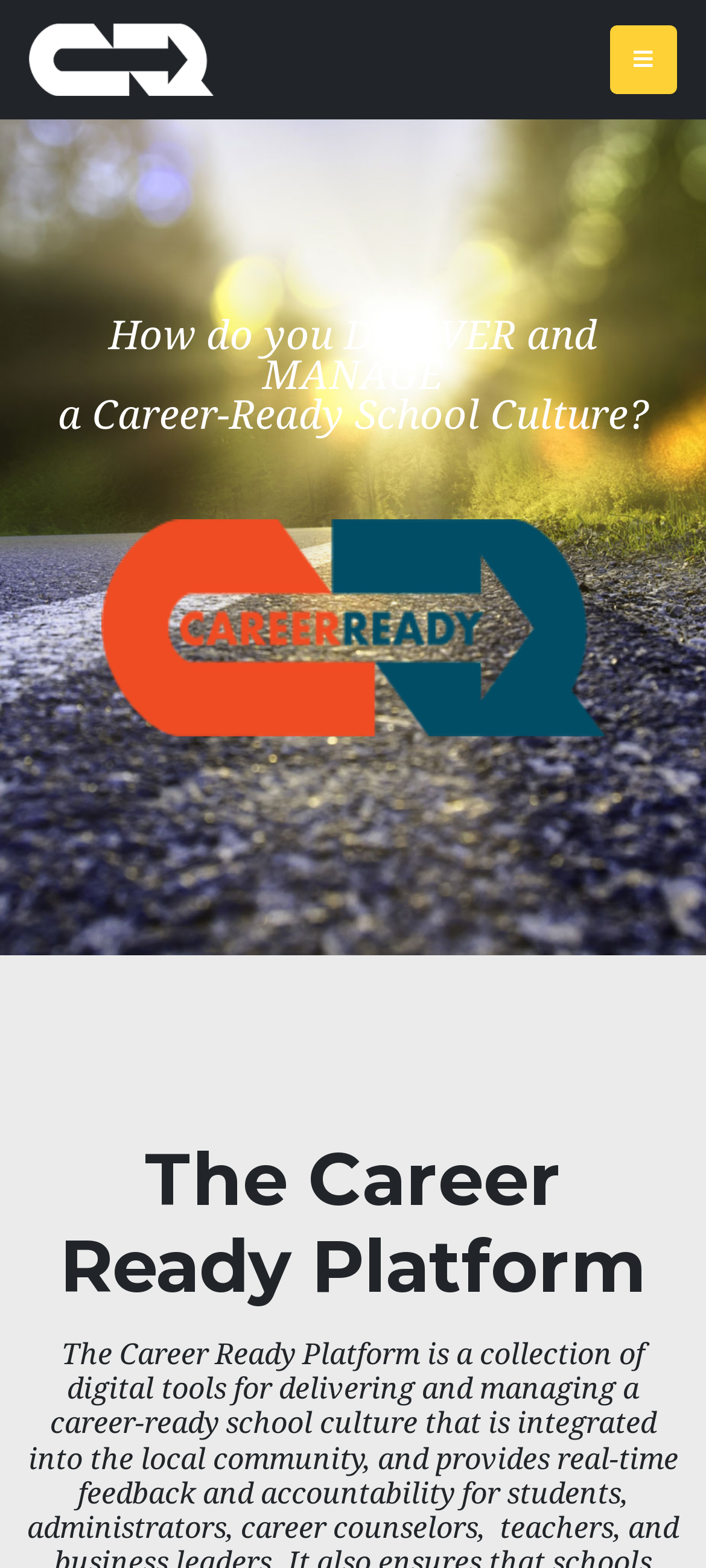Provide the bounding box coordinates of the UI element this sentence describes: "aria-label="Toggle navigation"".

[0.864, 0.016, 0.959, 0.06]